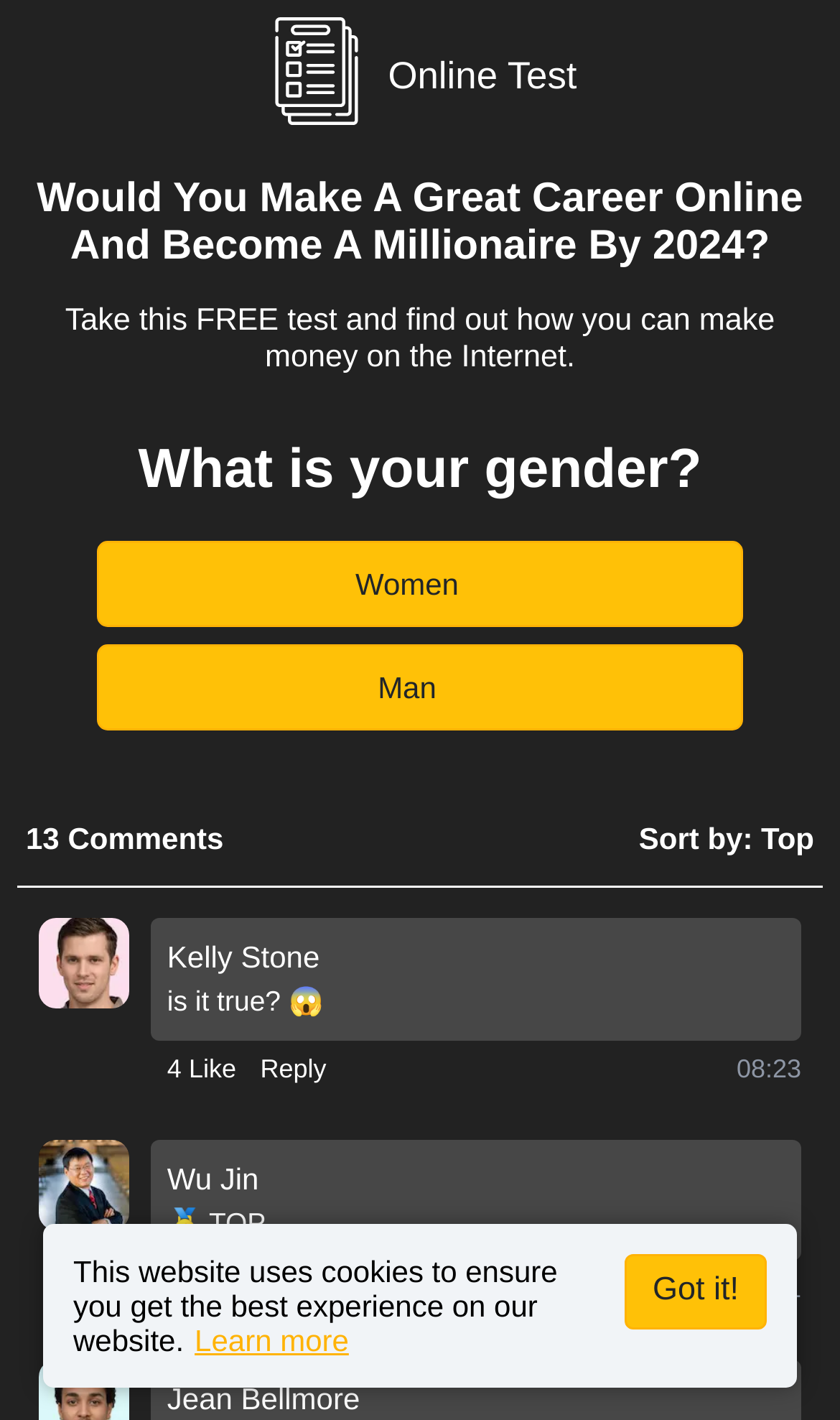Refer to the element description Learn more and identify the corresponding bounding box in the screenshot. Format the coordinates as (top-left x, top-left y, bottom-right x, bottom-right y) with values in the range of 0 to 1.

[0.232, 0.932, 0.415, 0.956]